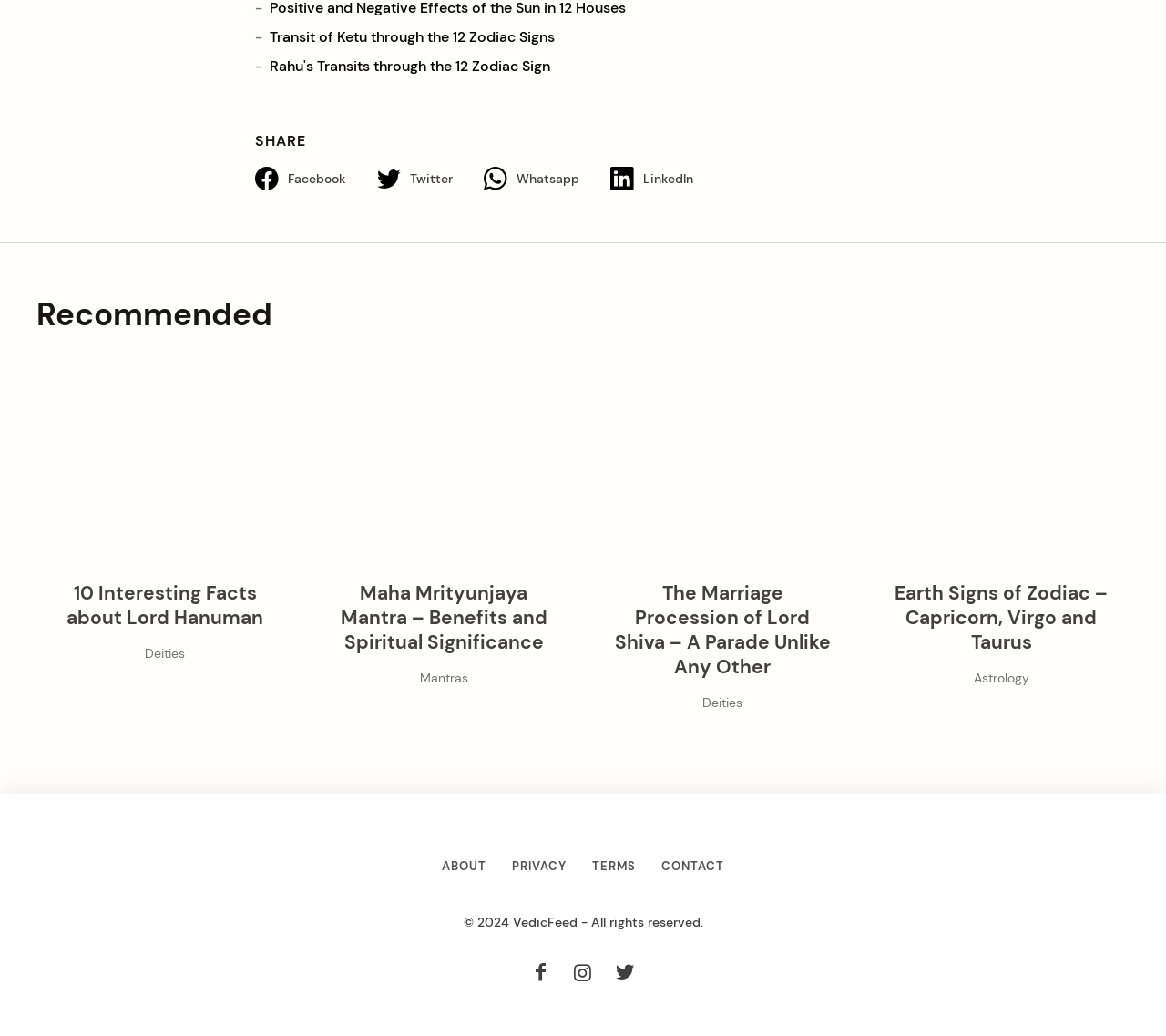Please determine the bounding box coordinates of the clickable area required to carry out the following instruction: "Check Earth Signs of Zodiac". The coordinates must be four float numbers between 0 and 1, represented as [left, top, right, bottom].

[0.748, 0.374, 0.969, 0.693]